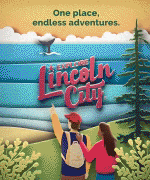Break down the image and describe each part extensively.

The image promotes Lincoln City, Oregon, showcasing a vibrant and inviting landscape. It features a couple looking towards the horizon, symbolizing adventure and exploration. The background includes stylized trees and a blue sky with clouds, setting an uplifting atmosphere. Bold text reads "Explore Lincoln City" alongside the phrase "One place, endless adventures," capturing the essence of outdoor activities and the natural beauty that Lincoln City has to offer. This visual celebrates the spirit of adventure, making it an enticing destination for visitors seeking both relaxation and exploration.